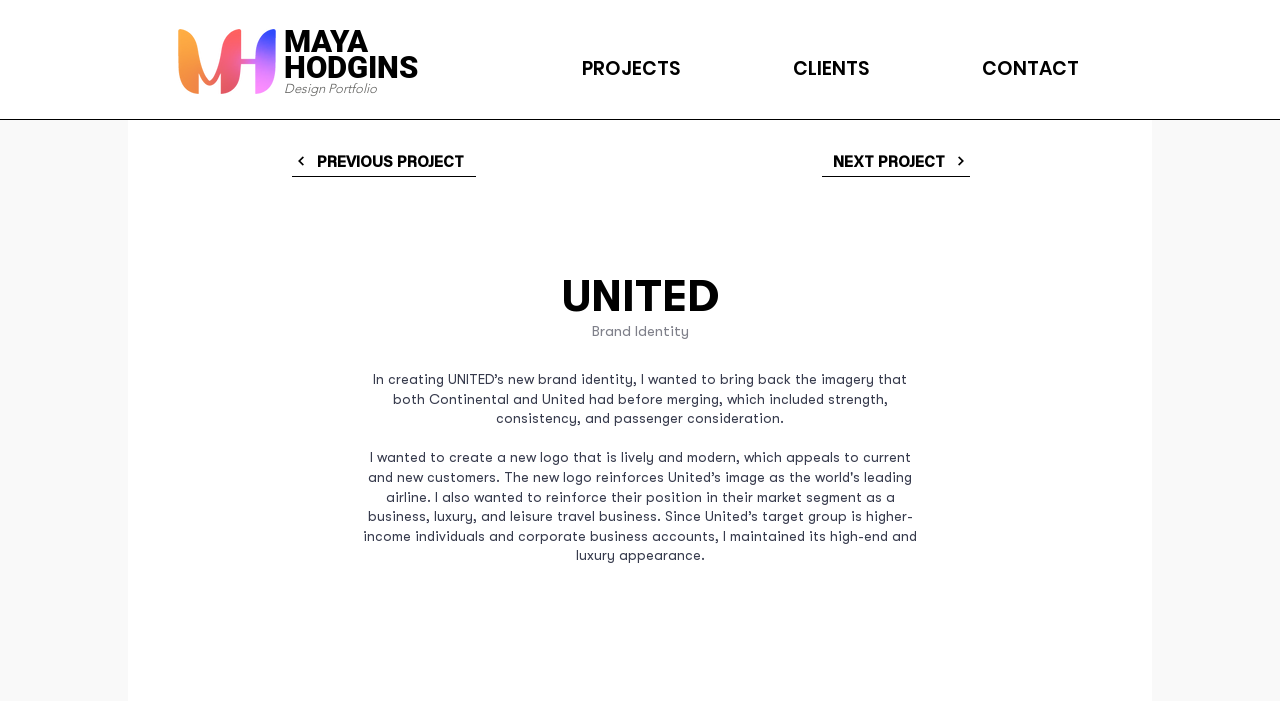Observe the image and answer the following question in detail: What is the purpose of the project?

The static text element 'In creating UNITED’s new brand identity, I wanted to bring back the imagery...' suggests that the purpose of the project is to bring back the imagery that was present before the merger of Continental and United.